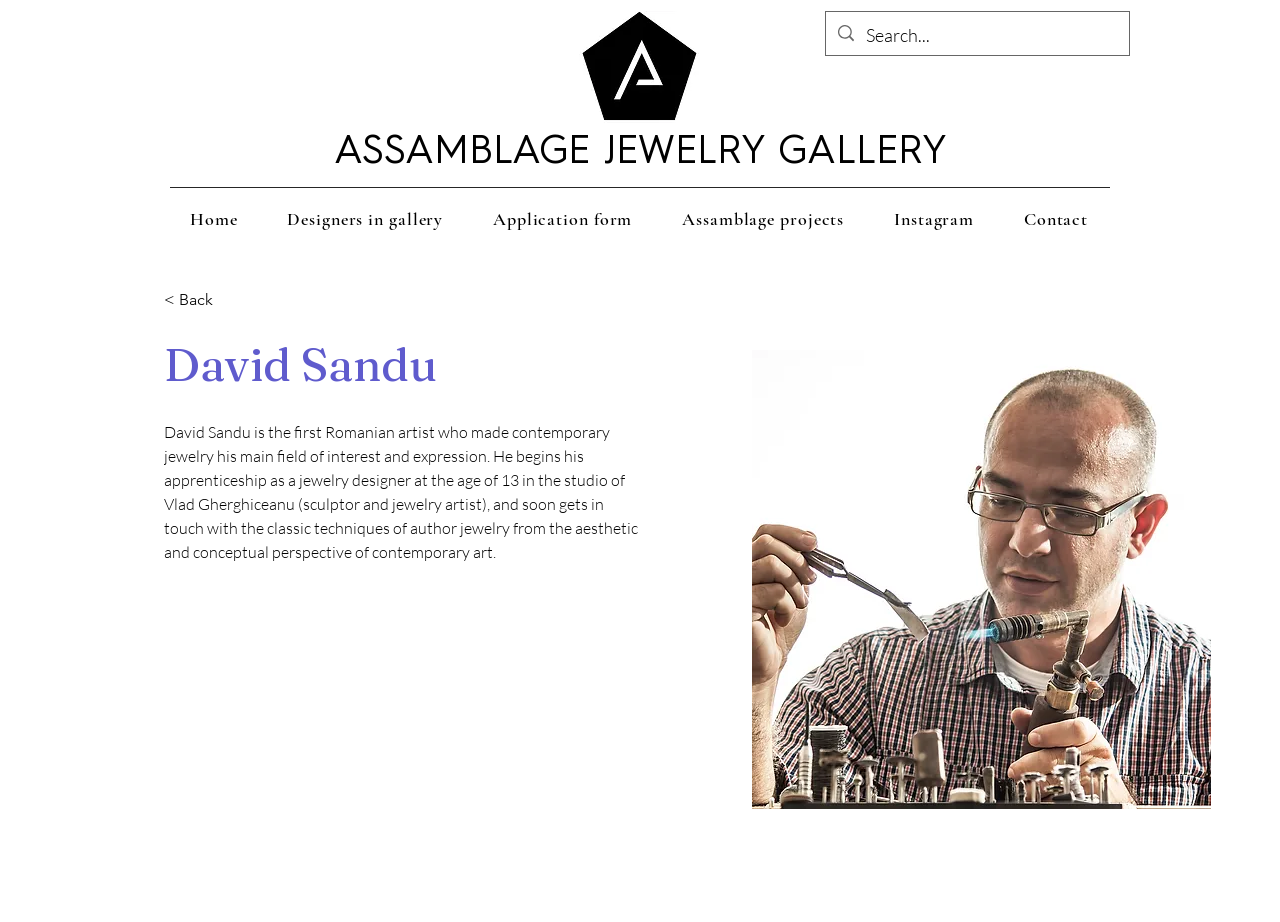Can you find the bounding box coordinates of the area I should click to execute the following instruction: "Contact Assamblage"?

[0.784, 0.214, 0.866, 0.261]